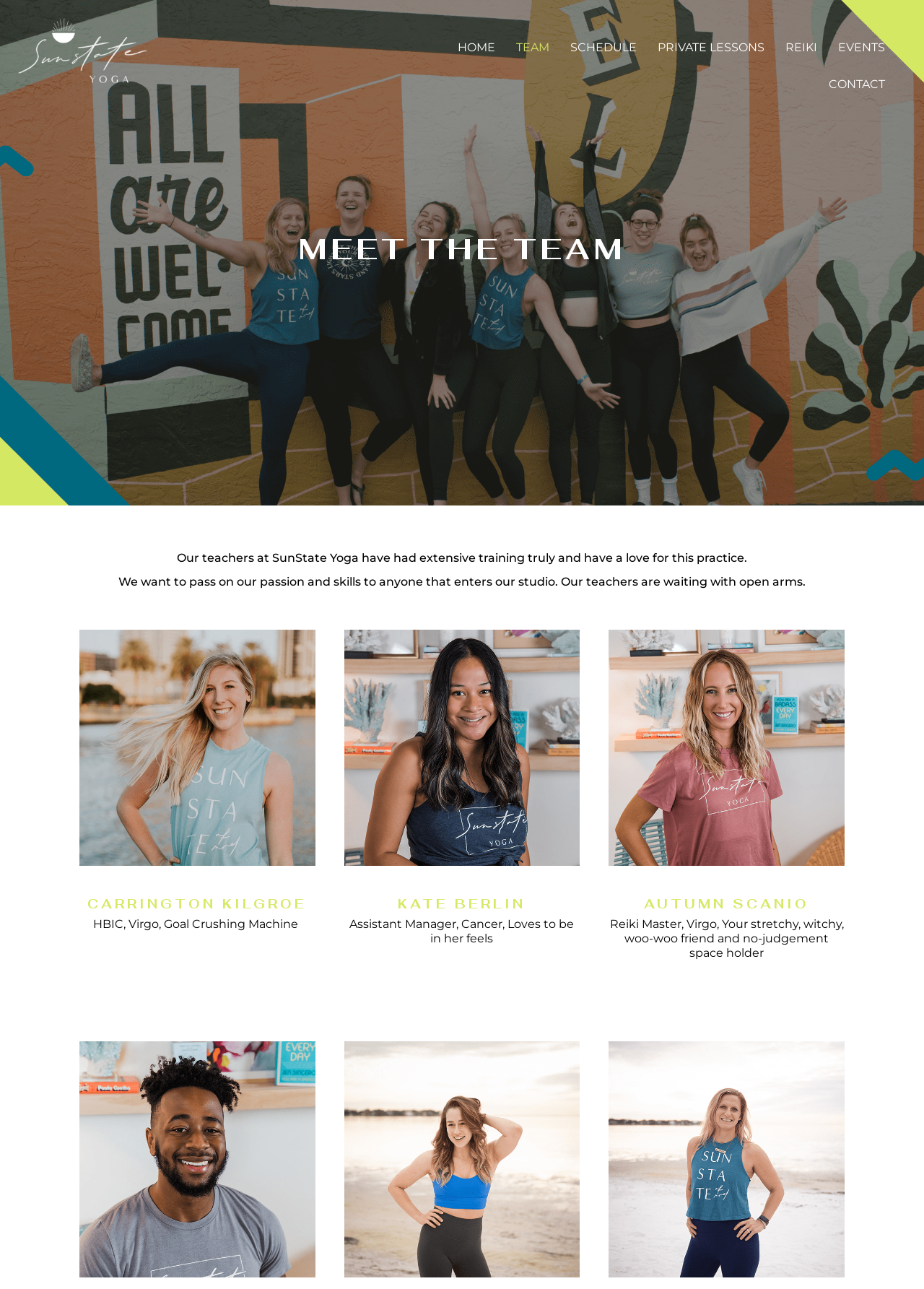What is the profession of the people listed?
Provide a well-explained and detailed answer to the question.

Based on the webpage, it appears to be a team page for a yoga studio, and the individuals listed have headings with their names and descriptions that suggest they are yoga teachers.